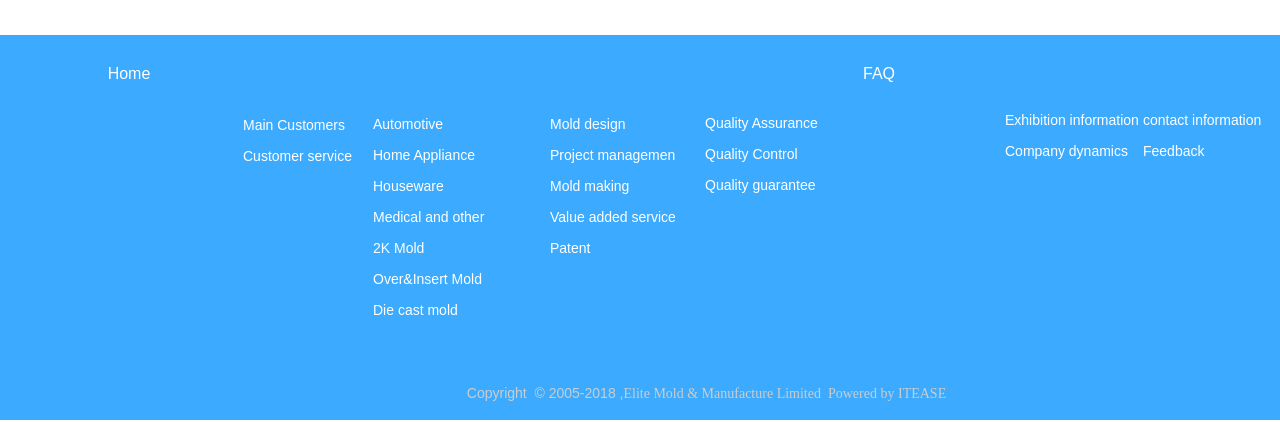How many main categories are listed on the webpage?
Use the image to give a comprehensive and detailed response to the question.

I counted the number of main categories by looking at the headings on the webpage, which include 'Home', 'About Us', 'Market Segment', and so on. There are 13 main categories in total.